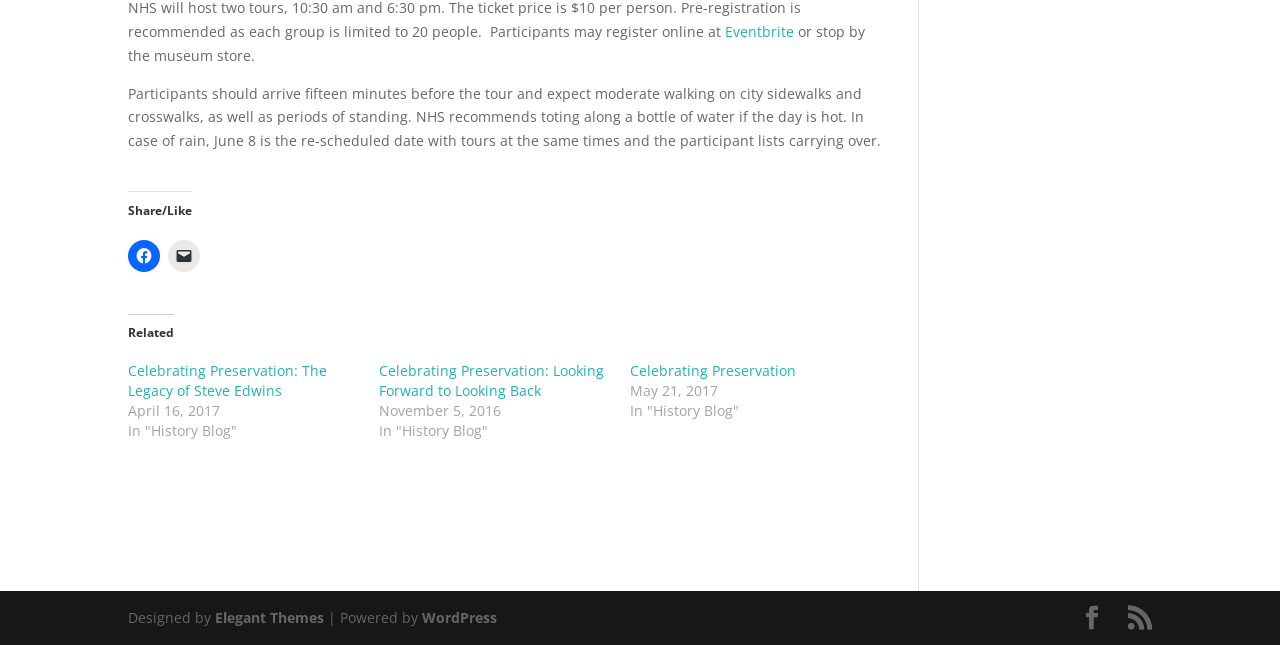Find the bounding box of the web element that fits this description: "Eventbrite".

[0.563, 0.034, 0.623, 0.064]